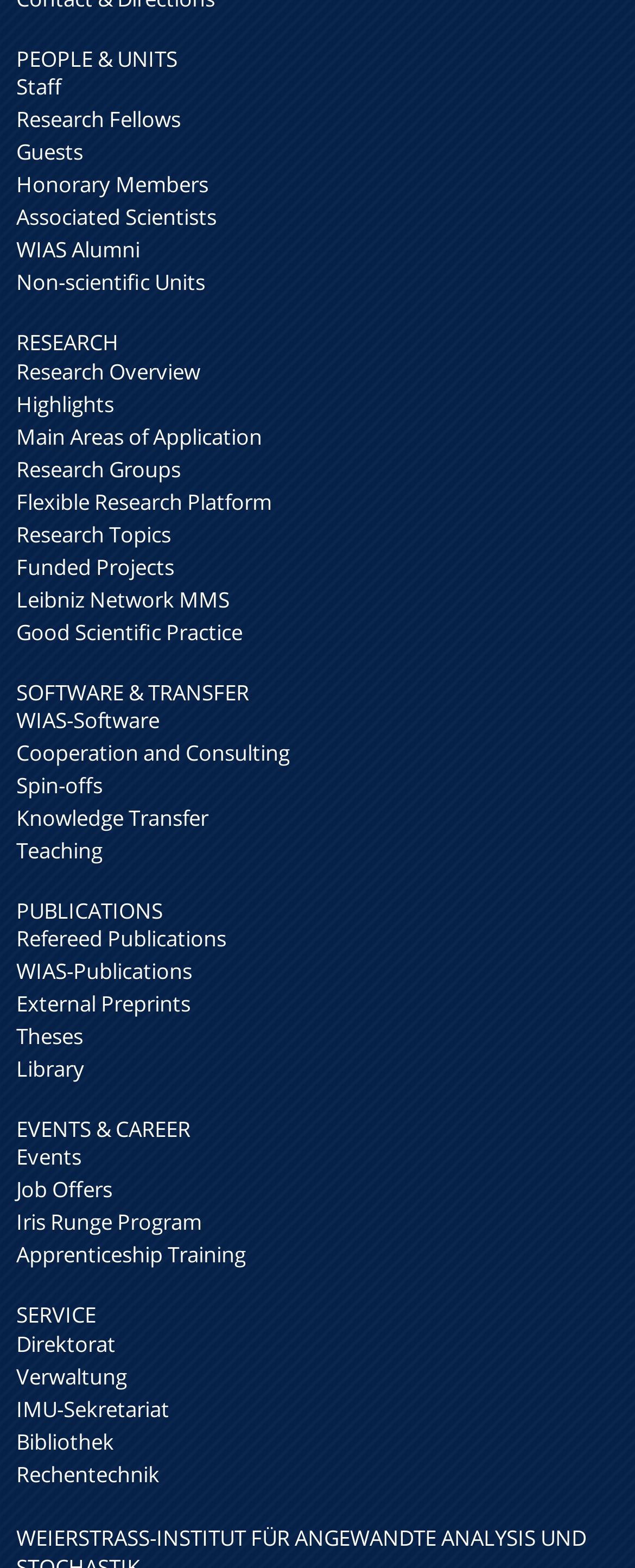Show the bounding box coordinates for the HTML element as described: "Spin-offs".

[0.026, 0.491, 0.162, 0.51]